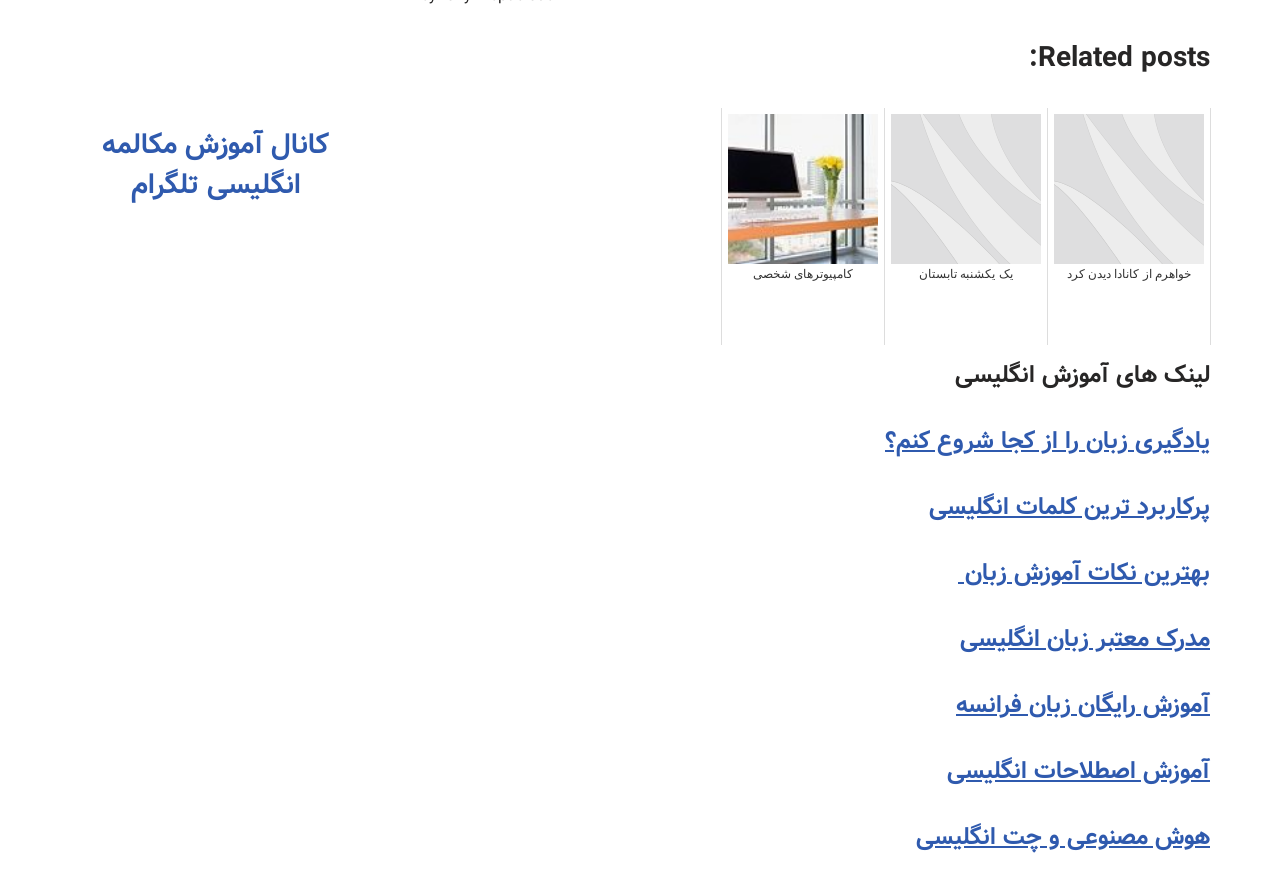Determine the bounding box coordinates of the clickable region to follow the instruction: "Read 'هوش مصنوعی و چت انگلیسی' article".

[0.716, 0.933, 0.945, 0.975]